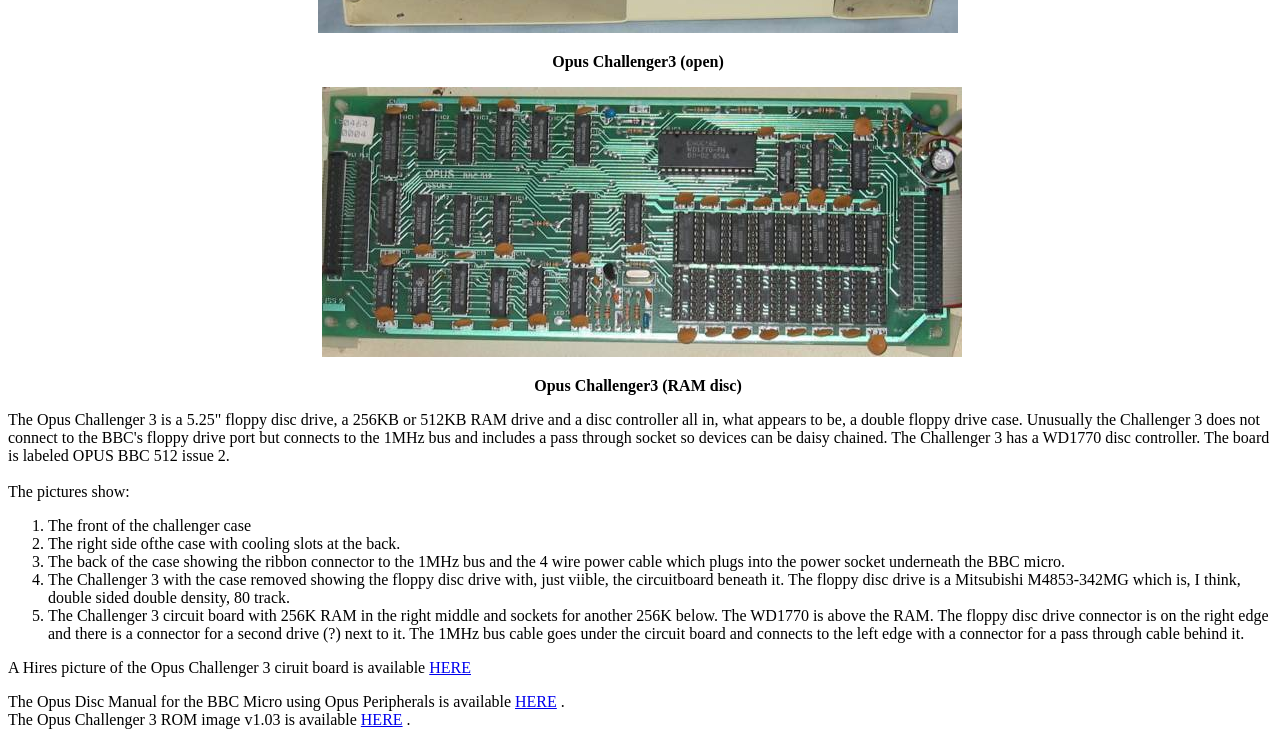How does the Opus Challenger 3 connect to the BBC micro?
Please provide a full and detailed response to the question.

The text states that the Opus Challenger 3 connects to the BBC micro through the 1MHz bus, and includes a pass-through socket to allow daisy-chaining of devices.